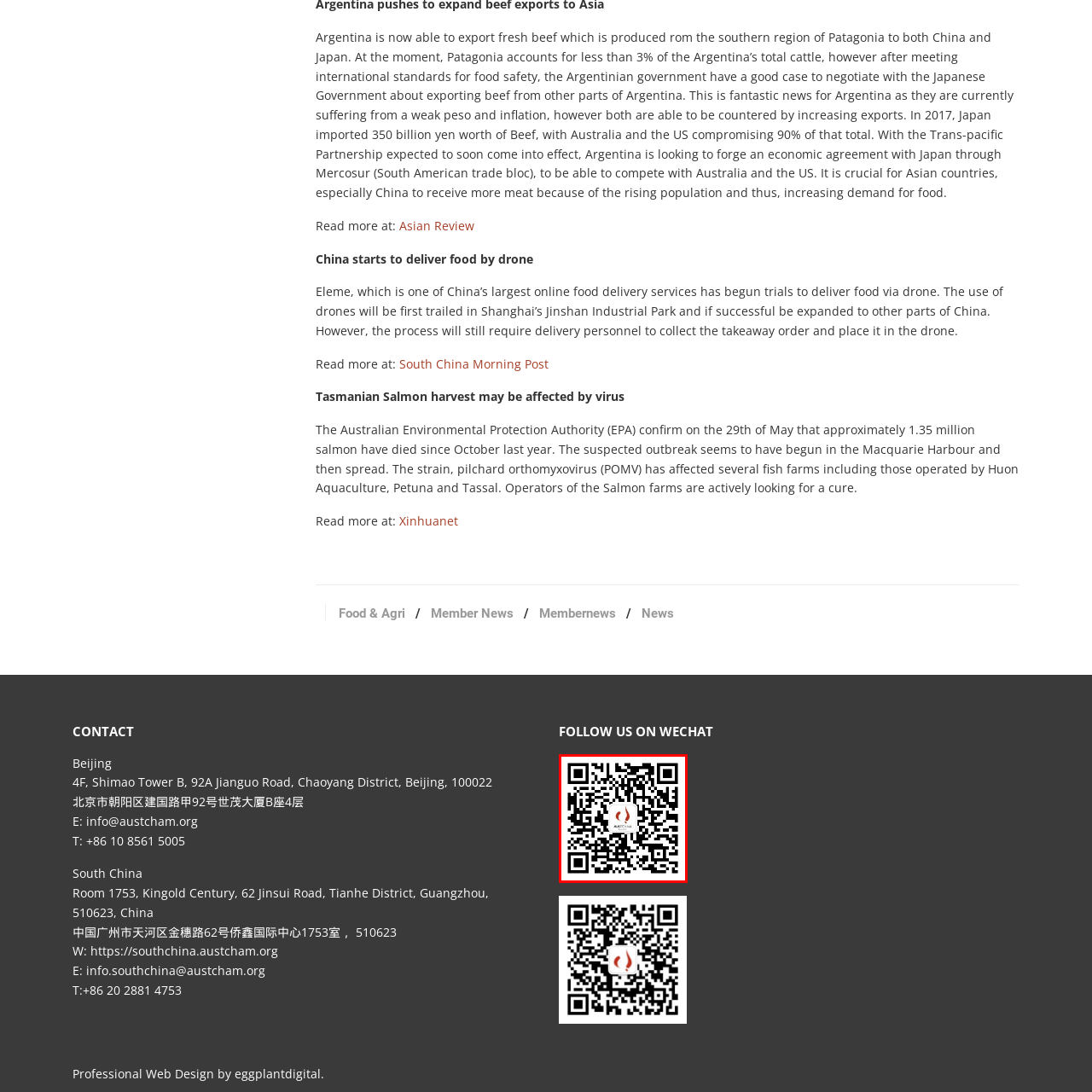Narrate the specific details and elements found within the red-bordered image.

The image features a QR code, inviting viewers to connect with the organization, AustCham, on WeChat. The QR code is centrally displayed, offering a straightforward way for interested individuals to engage with AustCham's resources, updates, and community interactions. The presence of the AustCham logo within the QR code signifies its branding and authenticity, making it easily recognizable to those familiar with the organization. This visual element emphasizes modern connectivity and accessibility in communicating and building networks.